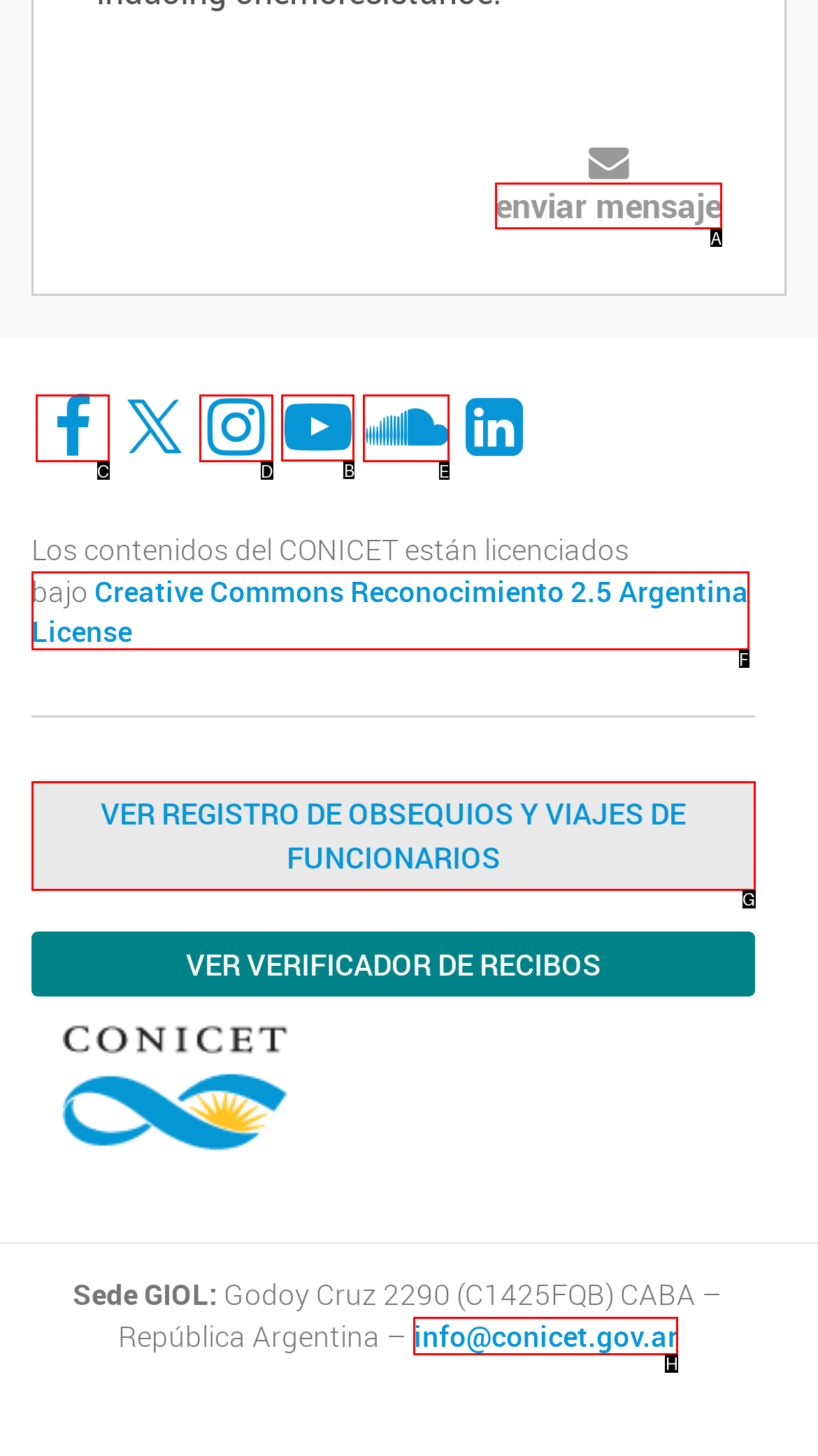Determine the letter of the element you should click to carry out the task: Go to CONTACT US
Answer with the letter from the given choices.

None